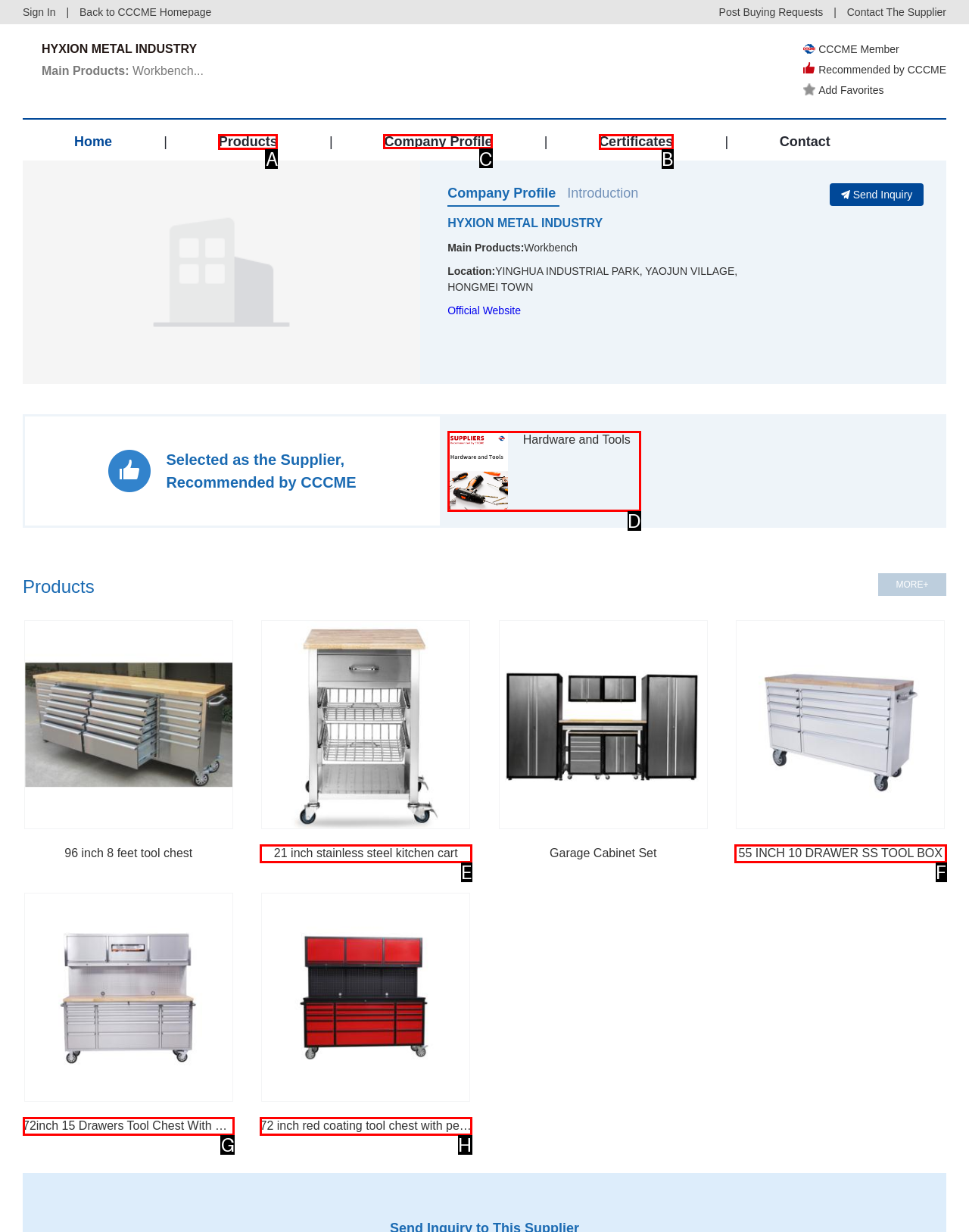Identify the HTML element to click to fulfill this task: View company profile
Answer with the letter from the given choices.

C